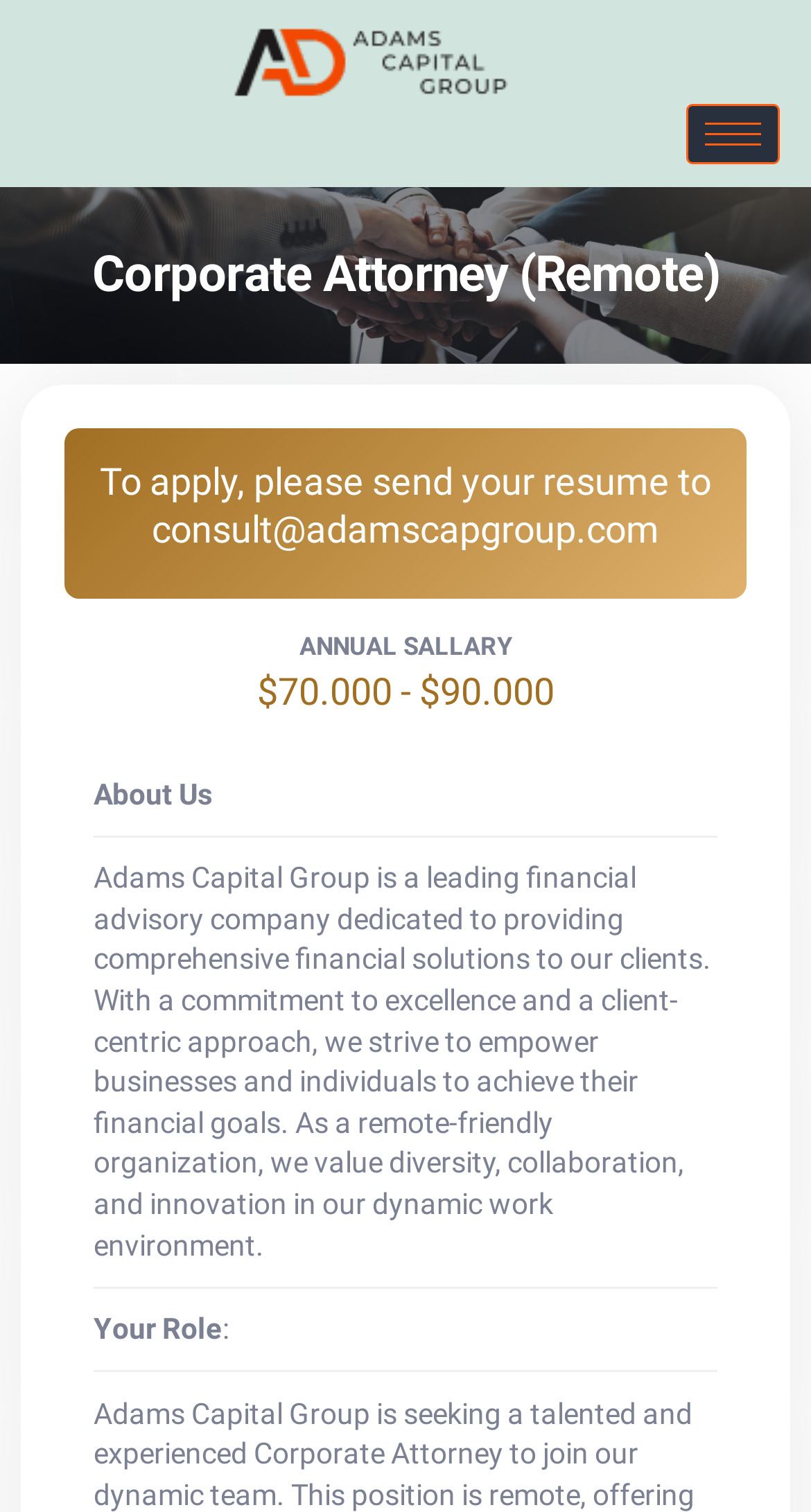Summarize the webpage in an elaborate manner.

The webpage is a job posting for a Corporate Attorney position at Adams Capital Group, a leading financial advisory company. At the top right corner, there is a hamburger-icon button. Below it, the title "Corporate Attorney (Remote)" is prominently displayed as a heading. 

Under the title, there is a paragraph of text that provides application instructions, stating "To apply, please send your resume to consult@adamscapgroup.com". 

Below the application instructions, the annual salary range of $70,000 to $90,000 is highlighted. 

Further down, there is a section titled "About Us", which provides a brief description of Adams Capital Group, outlining its commitment to excellence, client-centric approach, and values of diversity, collaboration, and innovation. 

Finally, at the bottom of the page, there is a section titled "Your Role", followed by a colon.